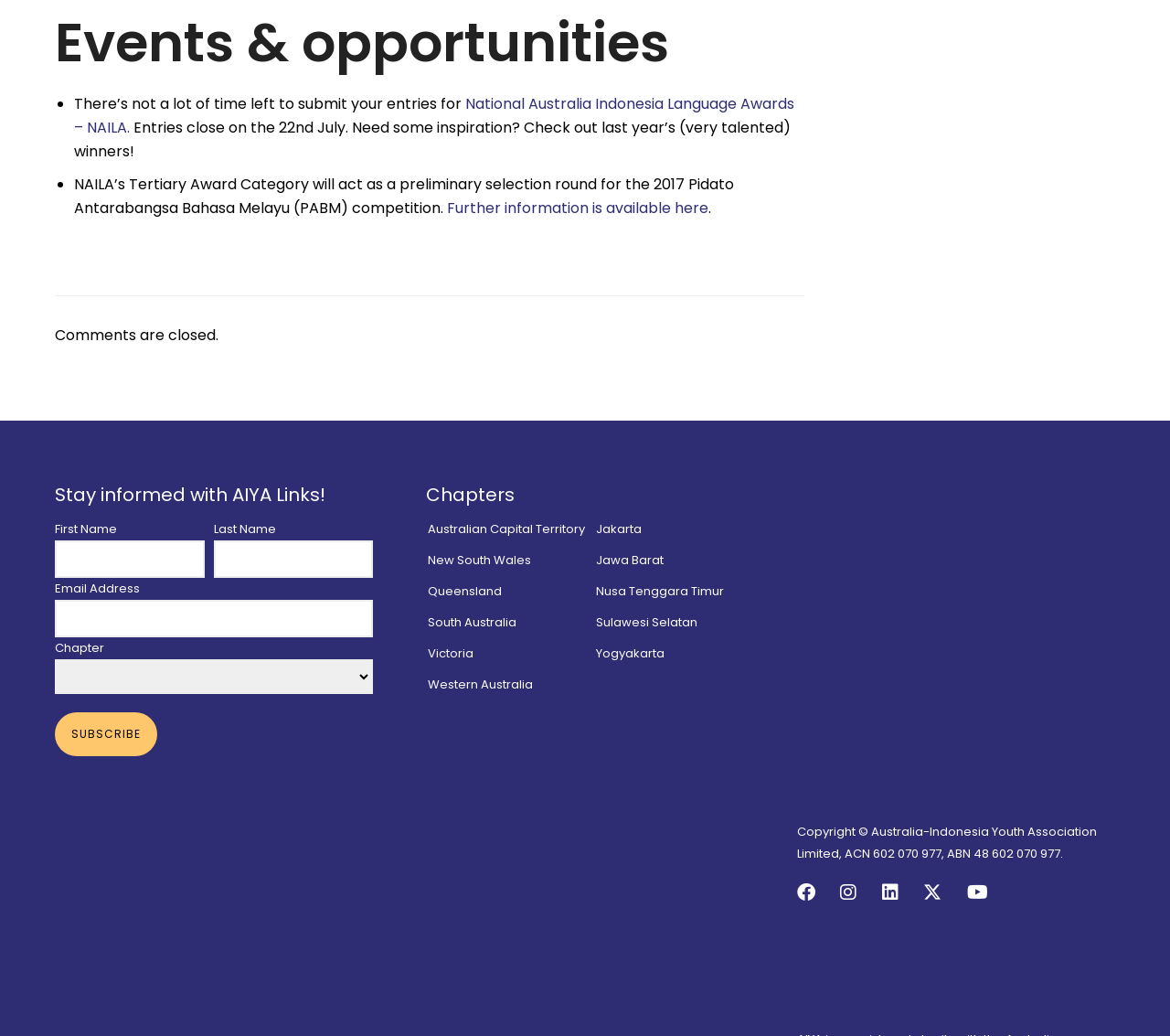Refer to the image and provide an in-depth answer to the question:
What is the name of the organization that owns the copyright?

The copyright information is located at the bottom of the webpage and states 'Copyright © Australia-Indonesia Youth Association Limited, ACN 602 070 977, ABN 48 602 070 977.'.